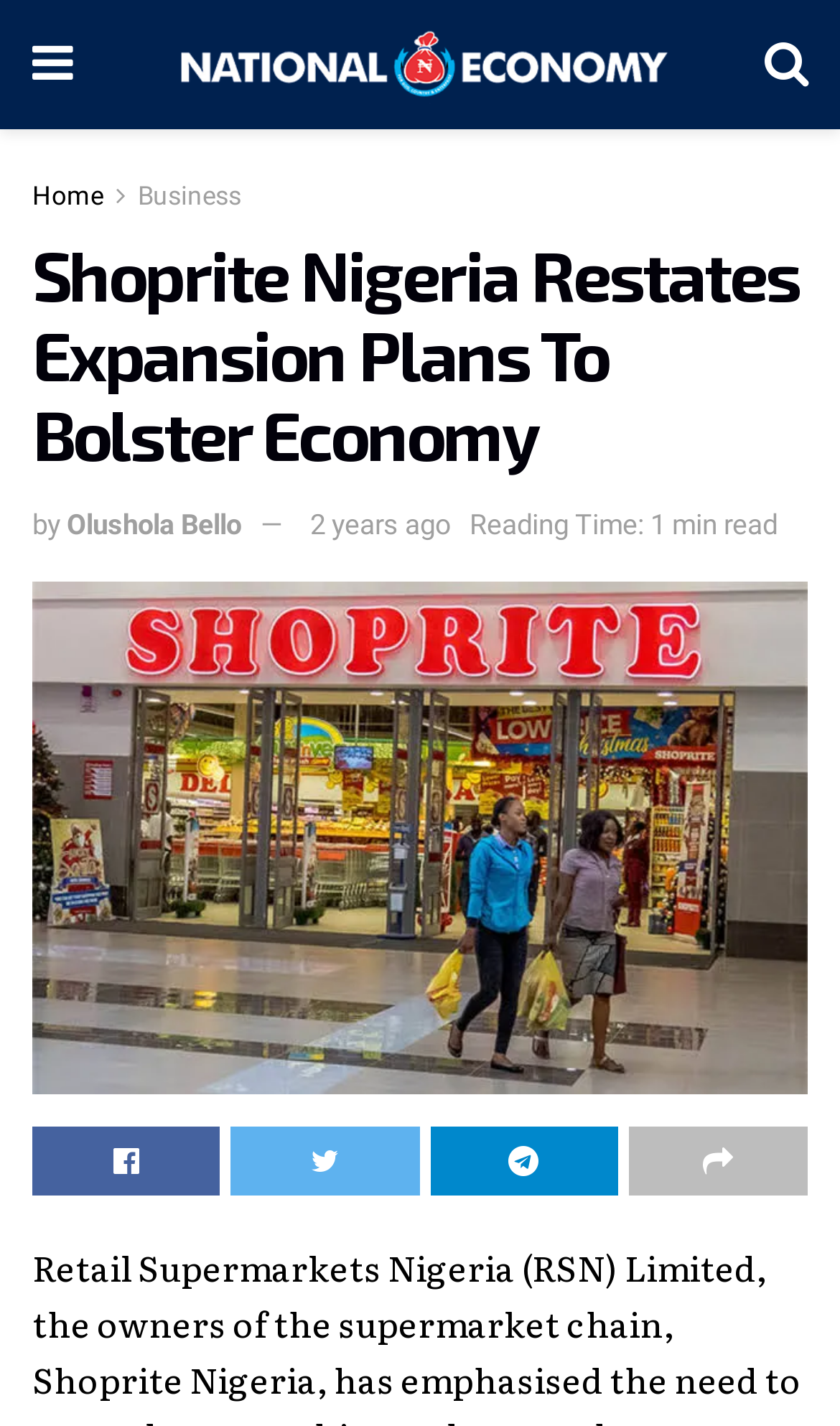Find the bounding box coordinates for the area you need to click to carry out the instruction: "Click on the National Economy link". The coordinates should be four float numbers between 0 and 1, indicated as [left, top, right, bottom].

[0.185, 0.015, 0.812, 0.076]